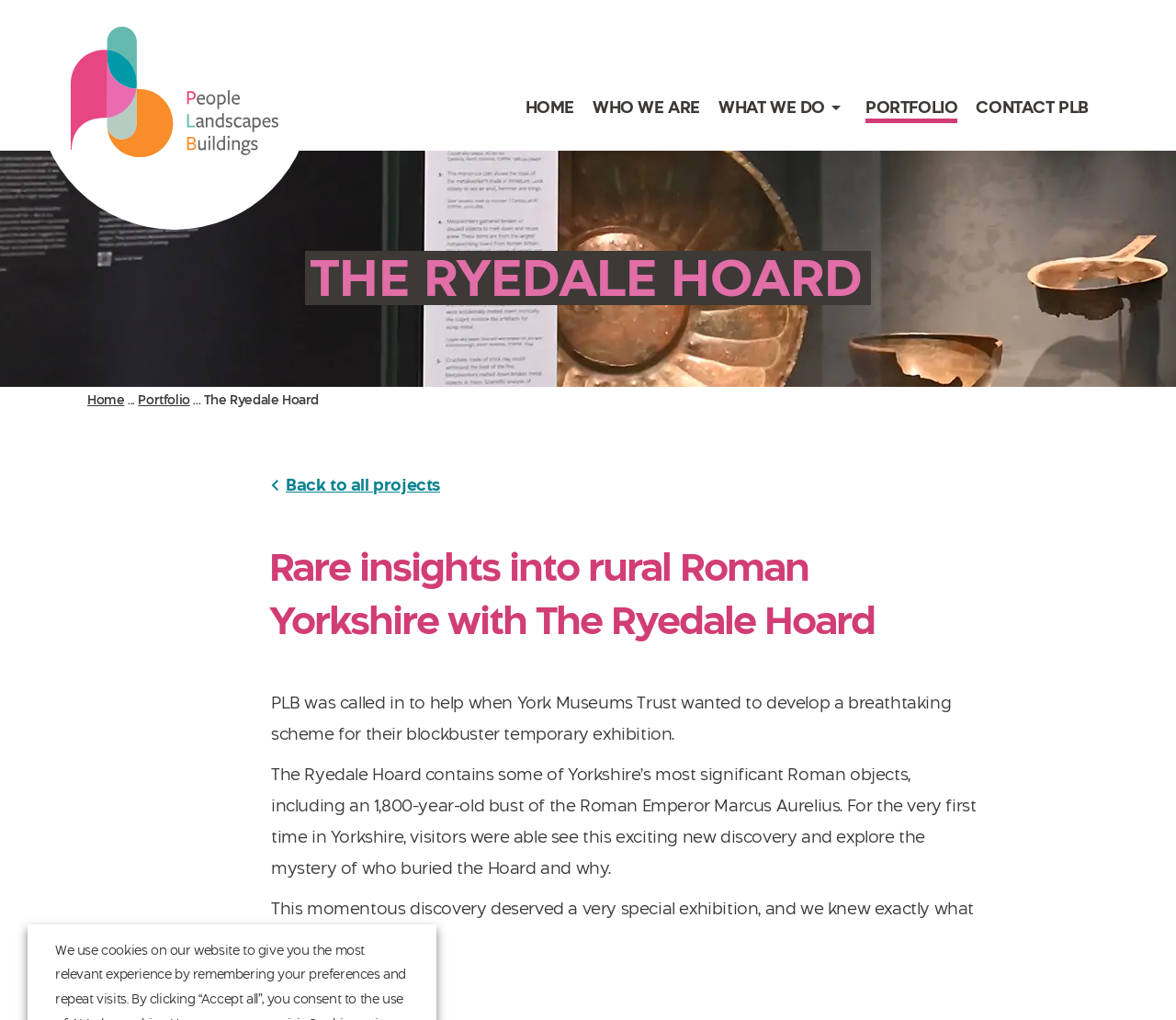Given the description: "name="submit" value="Submit Comment"", determine the bounding box coordinates of the UI element. The coordinates should be formatted as four float numbers between 0 and 1, [left, top, right, bottom].

None